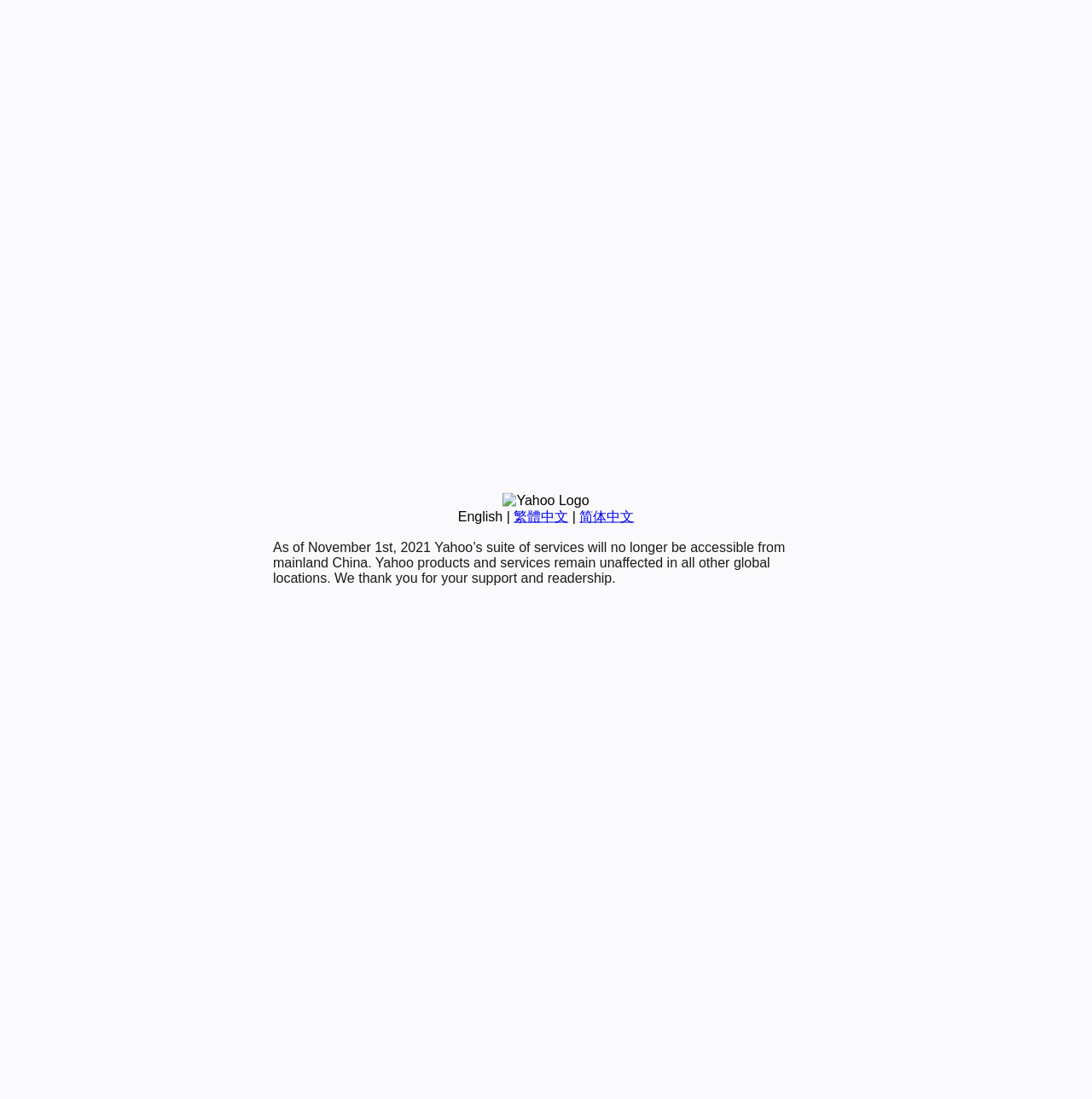Using the description: "English", identify the bounding box of the corresponding UI element in the screenshot.

[0.419, 0.463, 0.46, 0.476]